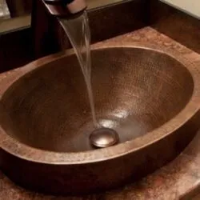Illustrate the image with a detailed caption.

The image depicts a beautifully designed copper sink with a warm, metallic finish. Water is flowing from a faucet into the sink, creating a gentle stream that highlights the sink's elegant contours. The rich texture of the copper contrasts nicely with the polished countertop surrounding it, showcasing a blend of functionality and aesthetics in a bathroom setting. This image emphasizes themes of water conservation and maintenance, which are integral to discussions on home plumbing and sustainability.